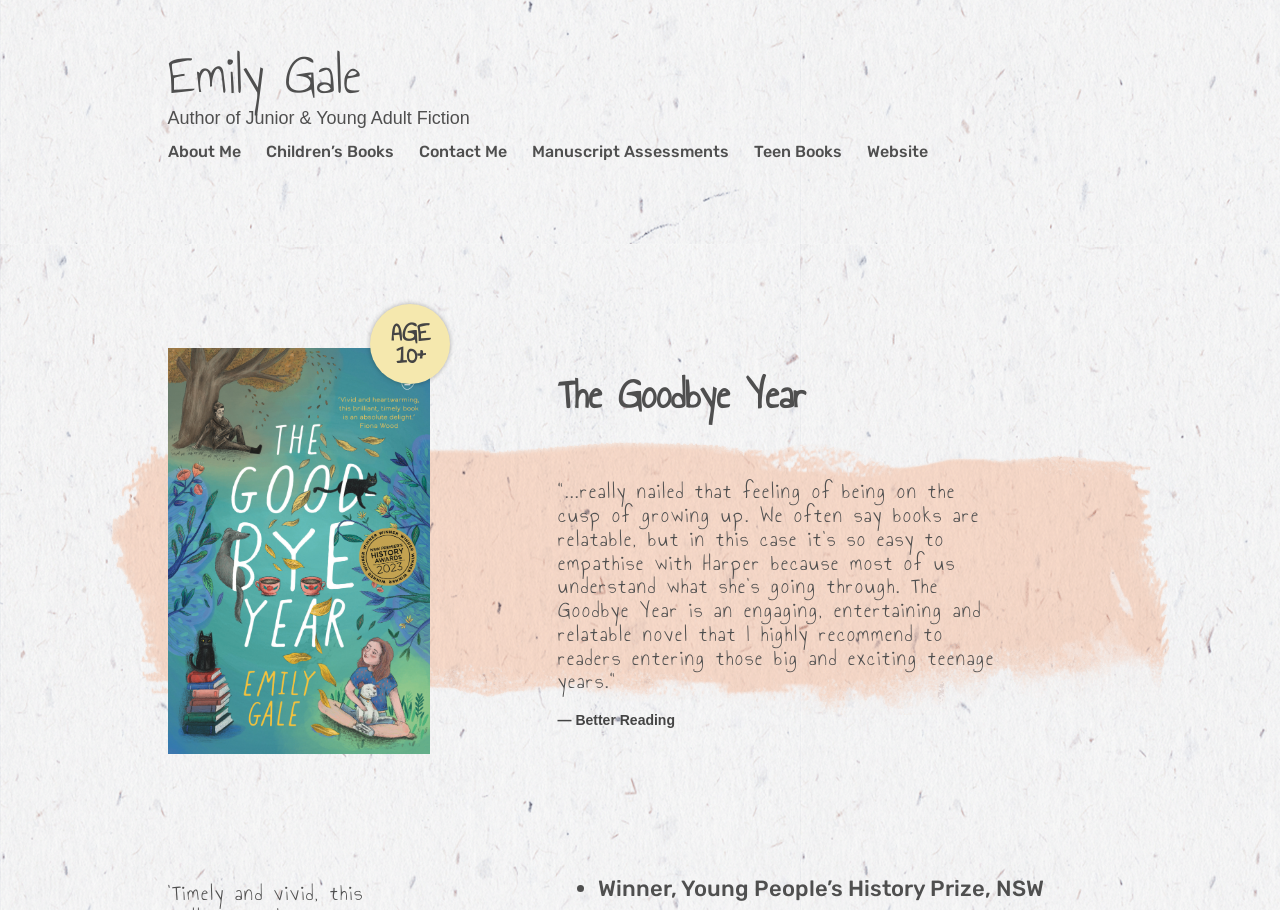Given the element description, predict the bounding box coordinates in the format (top-left x, top-left y, bottom-right x, bottom-right y), using floating point numbers between 0 and 1: Children’s Books

[0.207, 0.156, 0.307, 0.177]